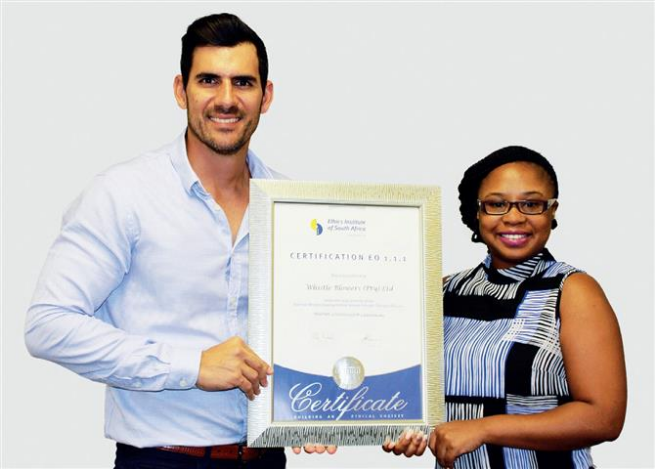Generate a complete and detailed caption for the image.

In this celebratory image, Dale Horne and Ntokozo Mngadi from Whistle Blowers proudly display the certificate awarded to their company by the Ethics Institute of South Africa. The certificate, prominently featured in the center of the image, signifies the organization's commitment to ethical practices and corporate governance. Both individuals are smiling, embodying a sense of pride and achievement; Dale is dressed in a light blue shirt and stands on the left, while Ntokozo, wearing a stylish striped blouse, is on the right. Their joint effort and dedication to maintaining high standards in whistleblowing services are highlighted through this recognition, underscoring the importance of fraud and corruption reporting in today's challenging economic climate.